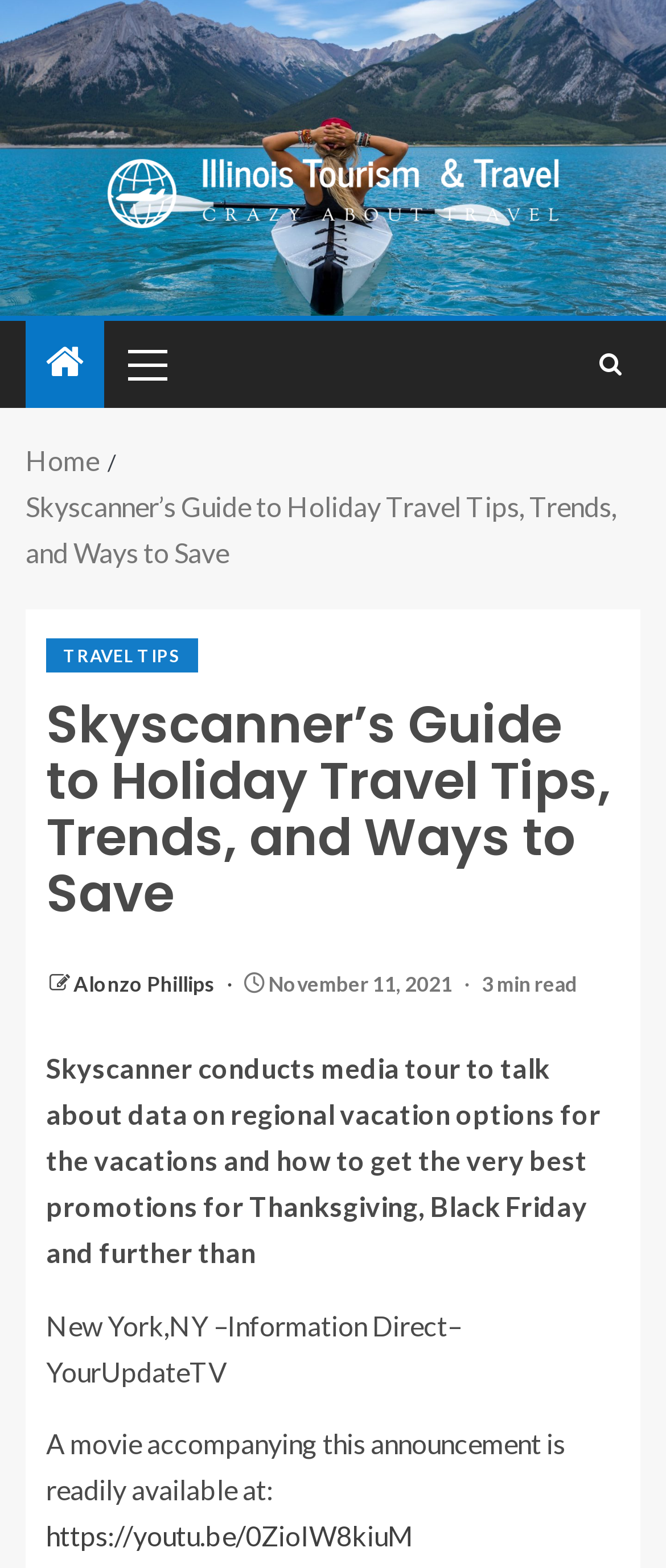What is the topic of the article?
Please look at the screenshot and answer using one word or phrase.

Holiday Travel Tips